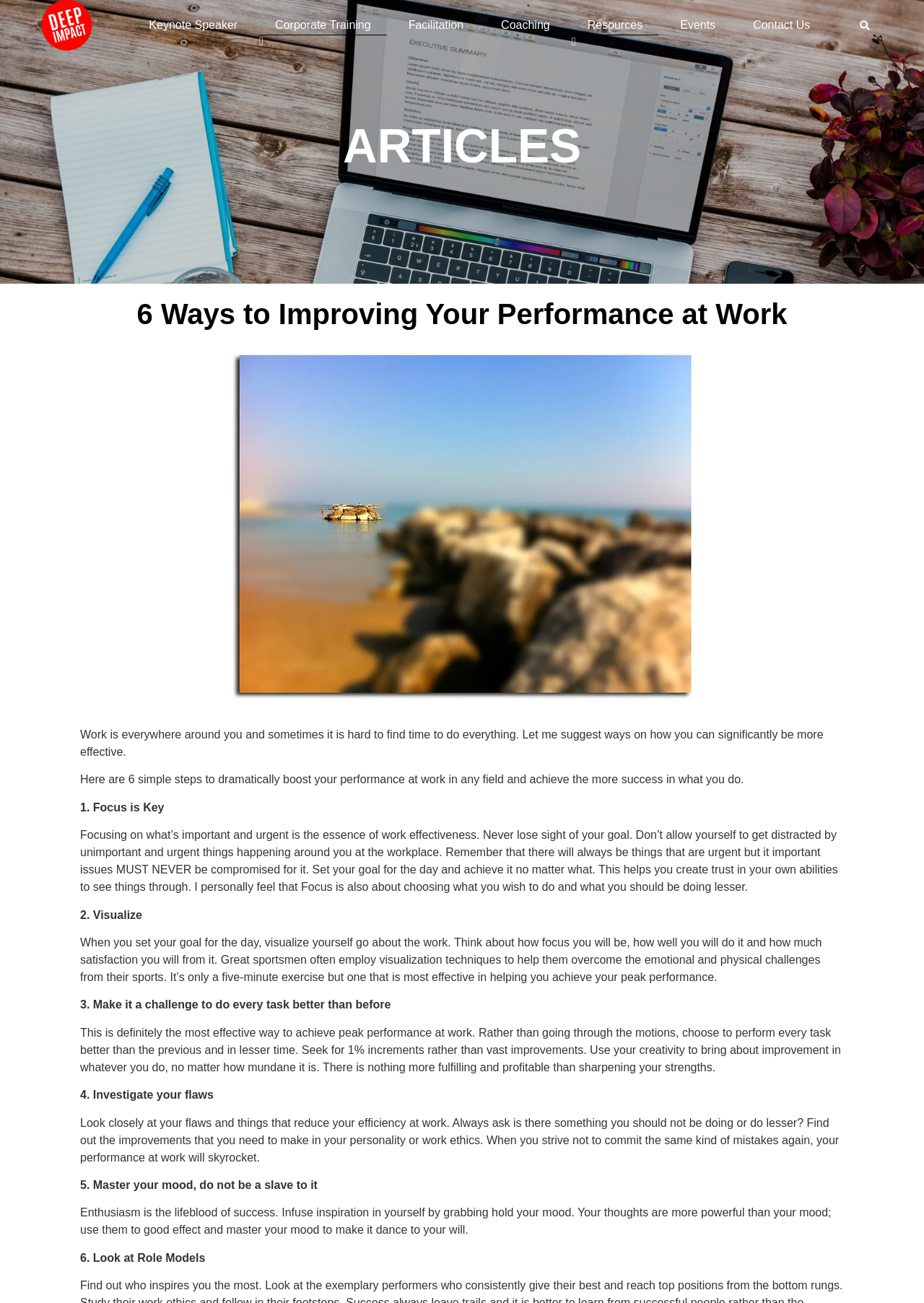Answer briefly with one word or phrase:
What is the benefit of sharpening your strengths?

Fulfilling and profitable